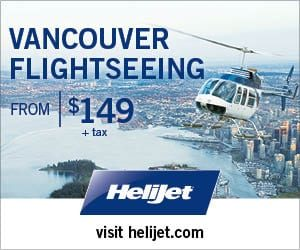Explain in detail what you see in the image.

Experience the breathtaking beauty of Vancouver with Helijet's exclusive sightseeing flights, starting from just $149 plus tax. This captivating advertisement features a helicopter soaring above the stunning coastal cityscape, showcasing Vancouver's vibrant skyline and picturesque landscapes. Embrace the adventure and discover the wonders of the region from a unique aerial perspective. For more information and bookings, visit Helijet's official website at helijet.com.